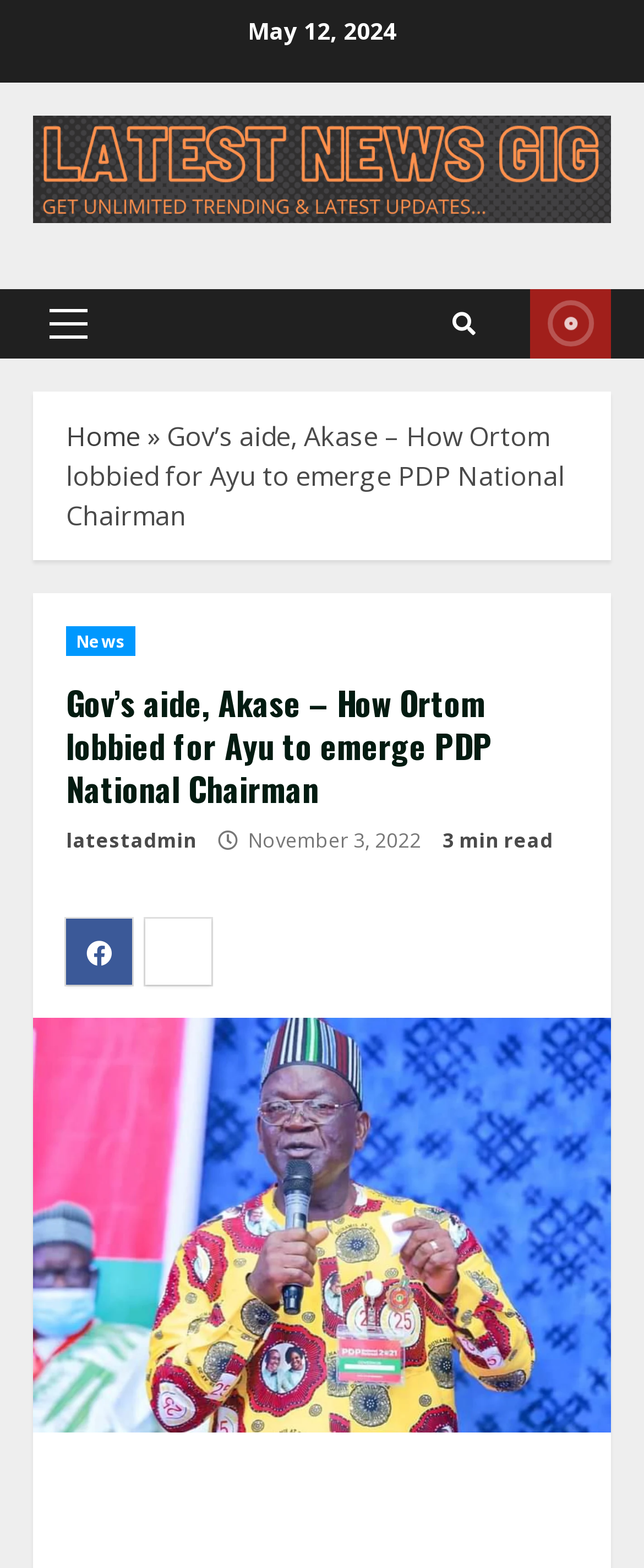Please identify the coordinates of the bounding box for the clickable region that will accomplish this instruction: "Read the 'News' section".

[0.103, 0.399, 0.211, 0.418]